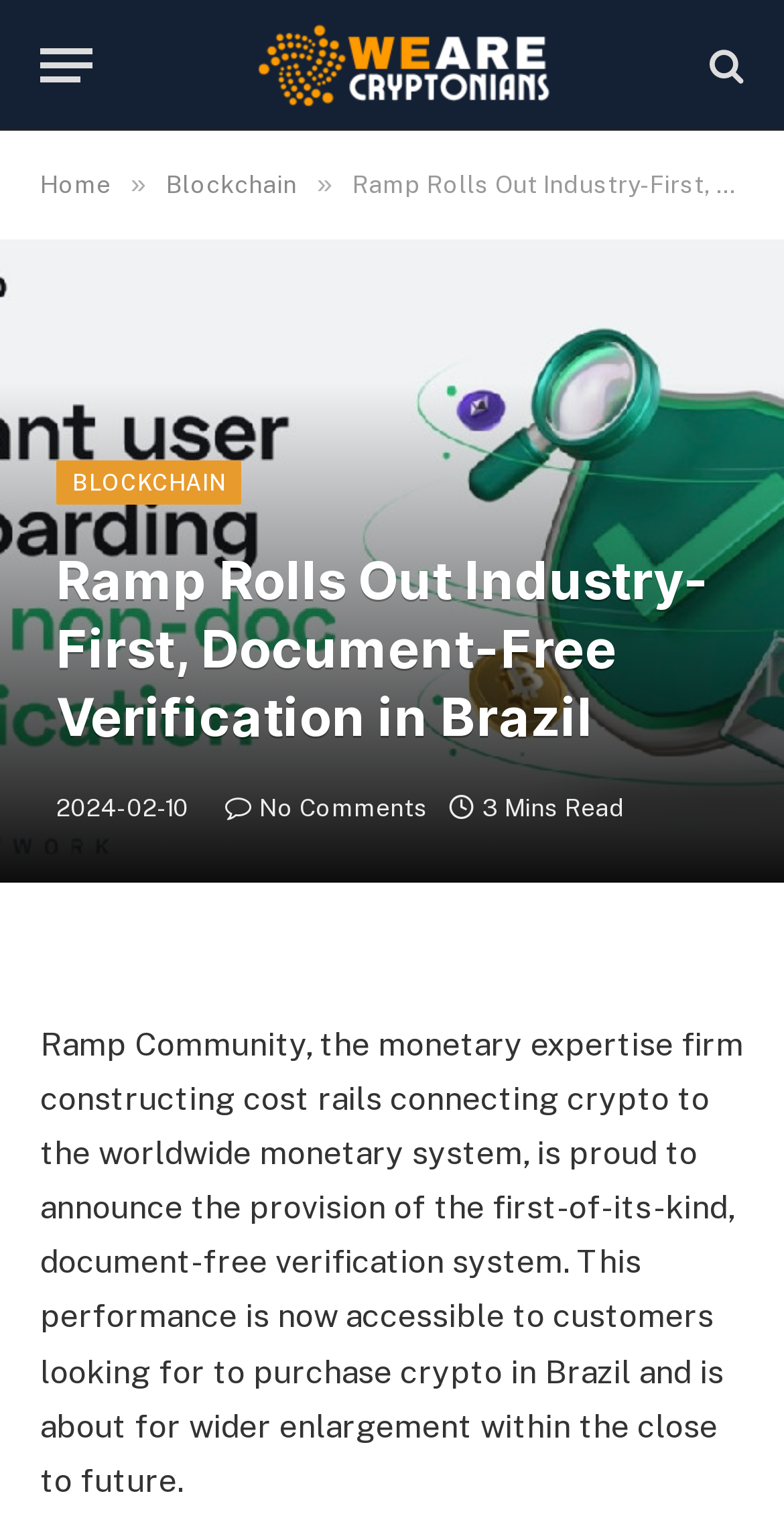Reply to the question with a brief word or phrase: What is the text of the top-left button?

Menu